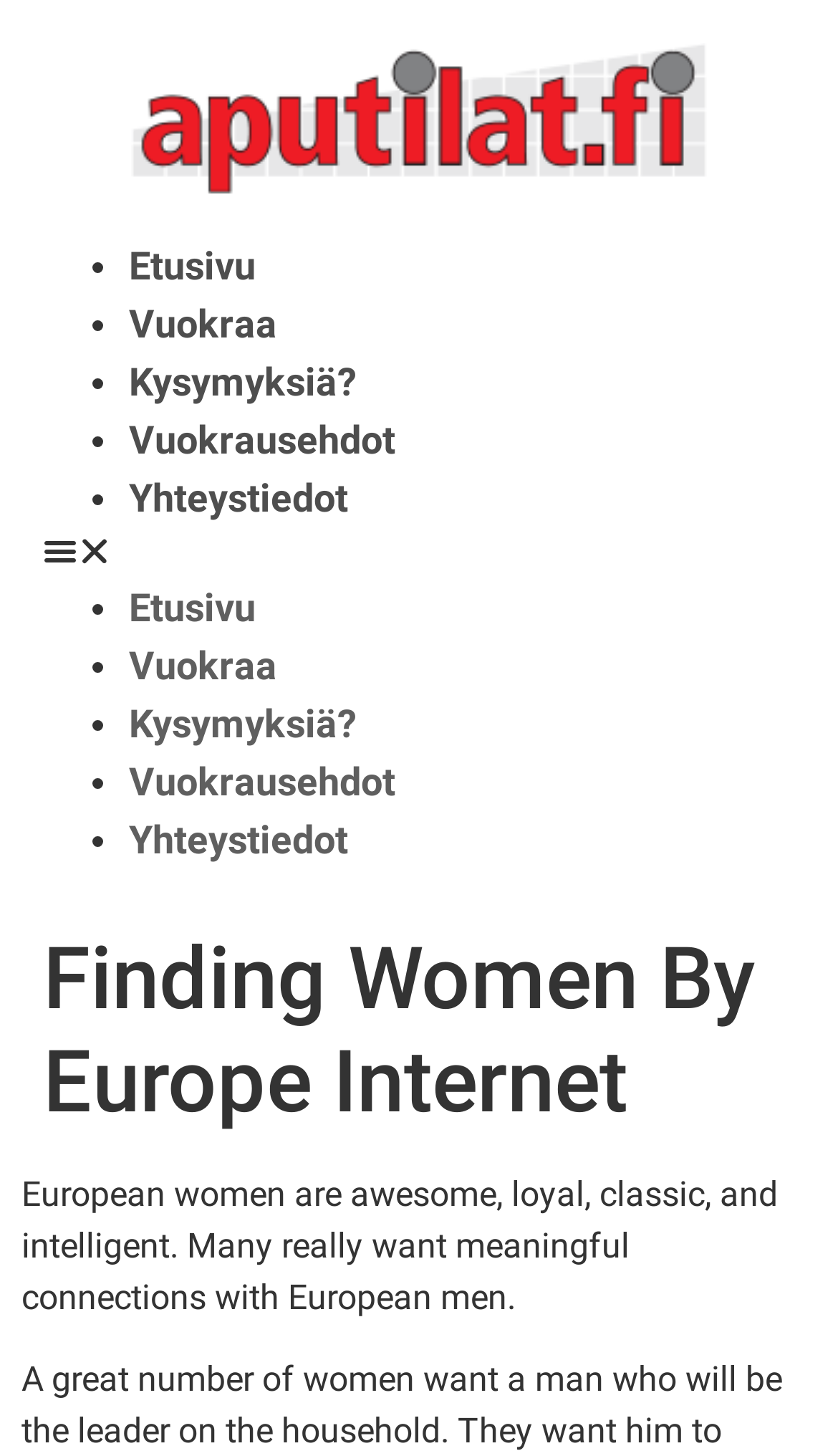Find the bounding box coordinates corresponding to the UI element with the description: "Kysymyksiä?". The coordinates should be formatted as [left, top, right, bottom], with values as floats between 0 and 1.

[0.154, 0.247, 0.426, 0.278]